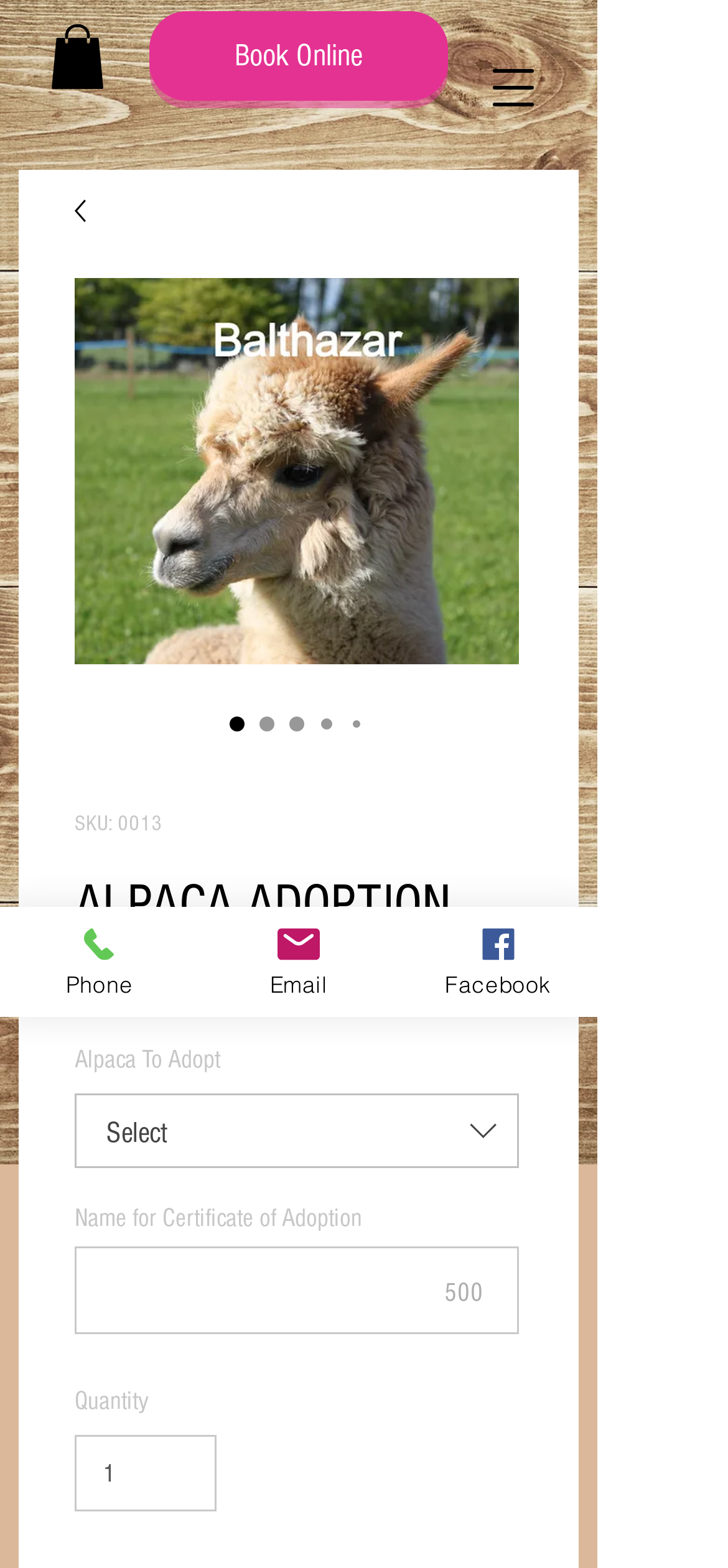Is the navigation menu open?
Please answer the question with a detailed and comprehensive explanation.

I determined that the navigation menu is not open by looking at the element with the text 'Open navigation menu' which suggests that the menu is currently closed.